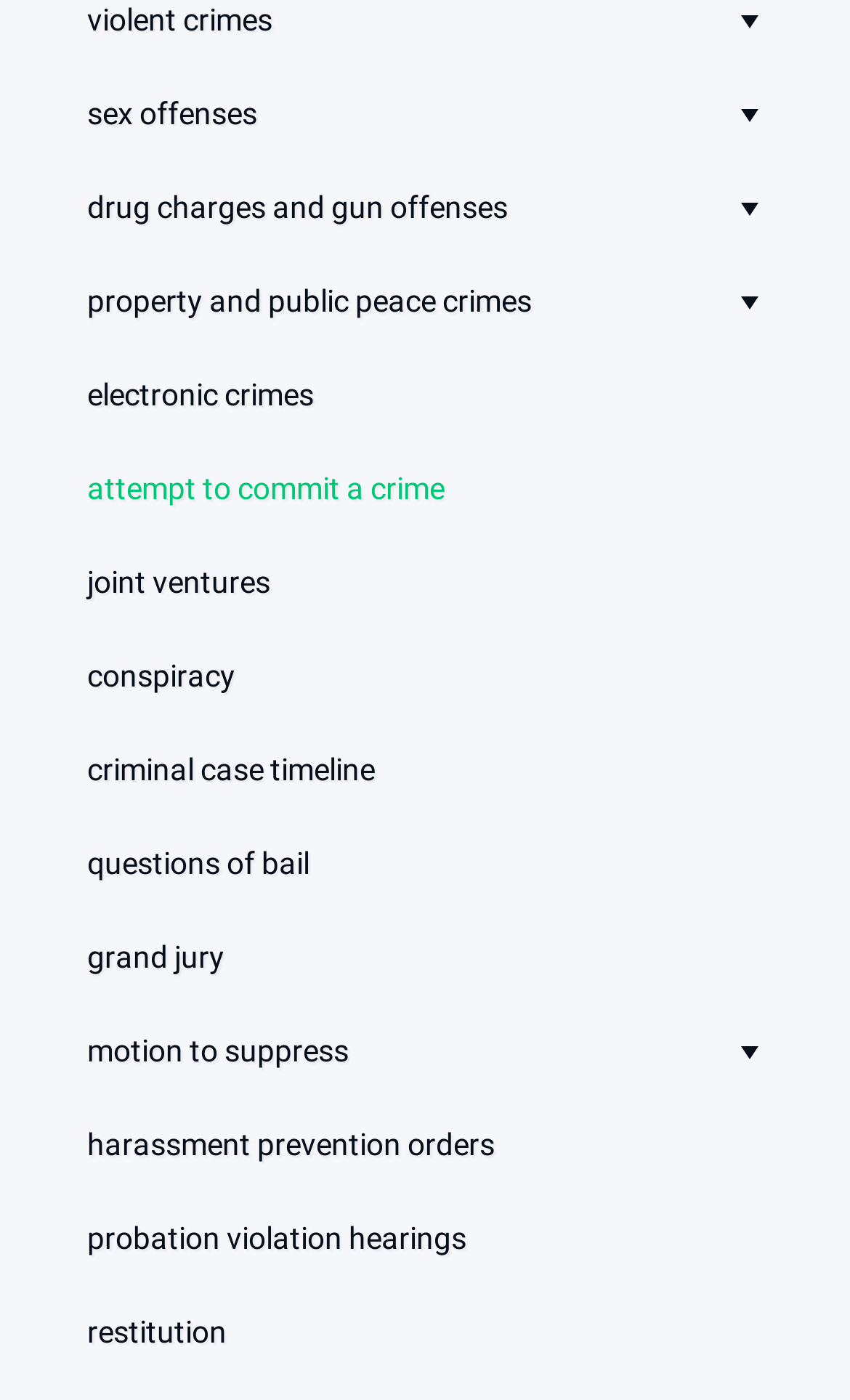Extract the bounding box for the UI element that matches this description: "Drug Charges And Gun Offenses".

[0.0, 0.134, 1.0, 0.162]